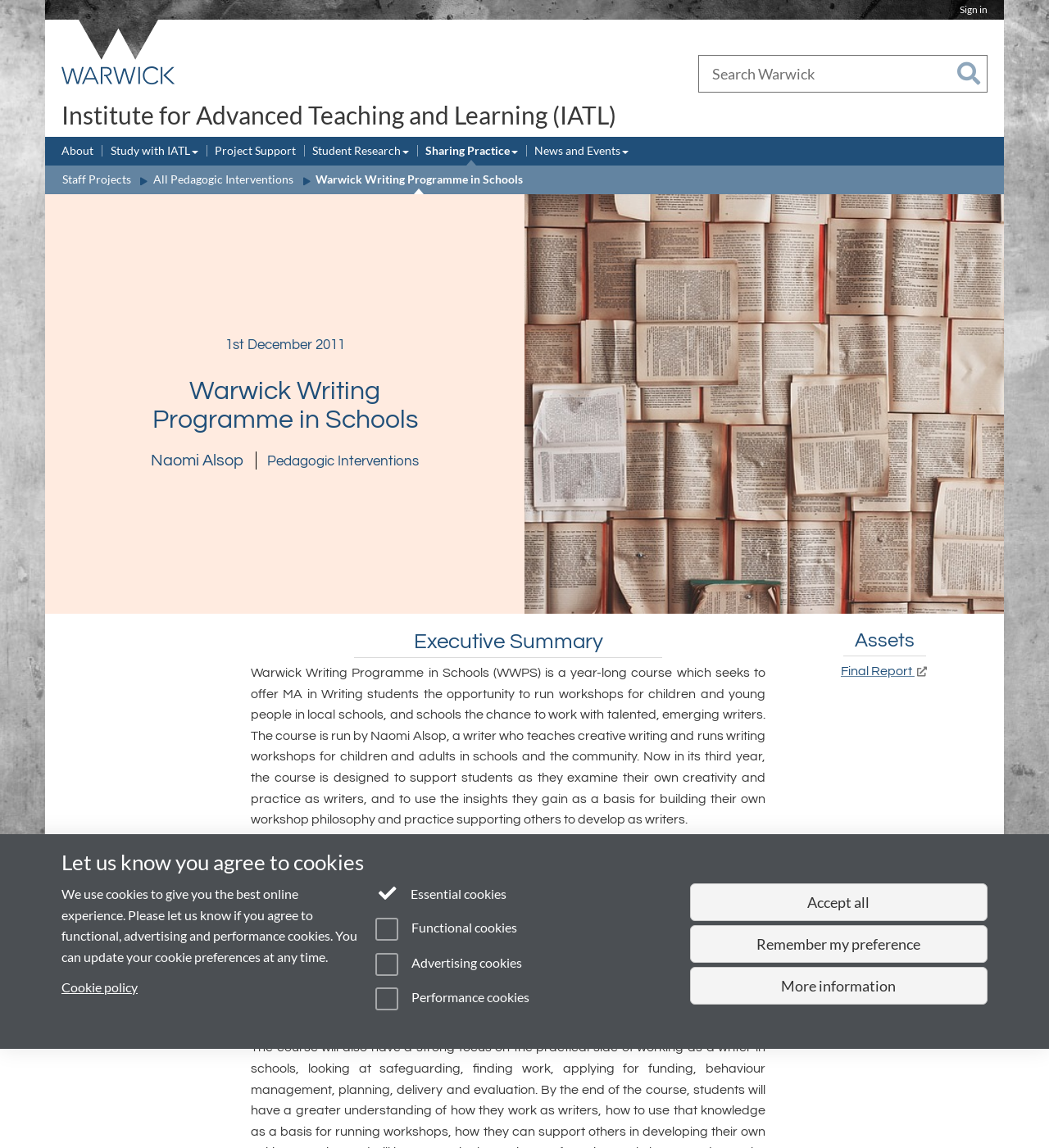Determine the bounding box coordinates for the clickable element to execute this instruction: "View Final Report". Provide the coordinates as four float numbers between 0 and 1, i.e., [left, top, right, bottom].

[0.802, 0.579, 0.885, 0.59]